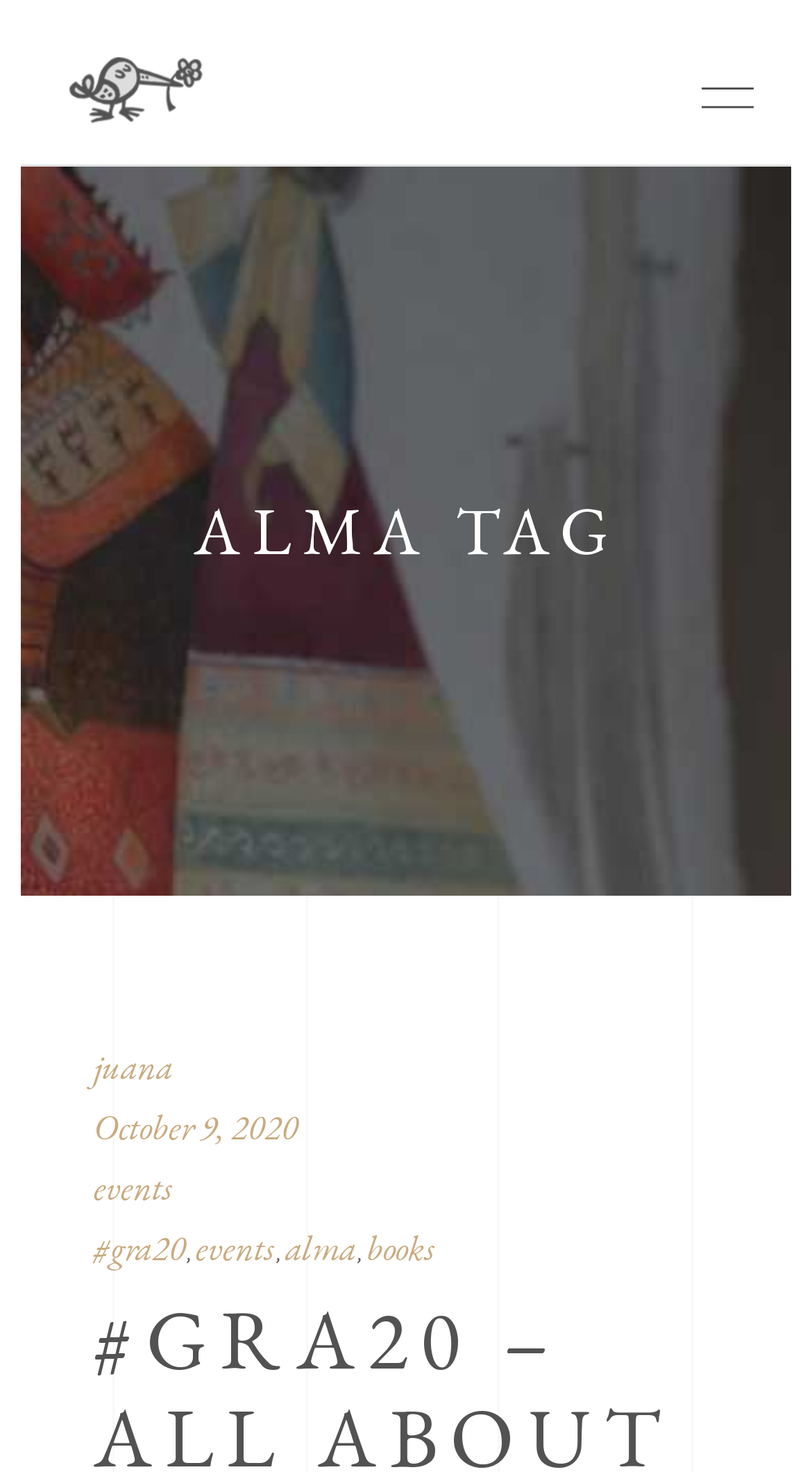Please locate the bounding box coordinates of the element that should be clicked to achieve the given instruction: "Check events".

[0.115, 0.791, 0.213, 0.822]